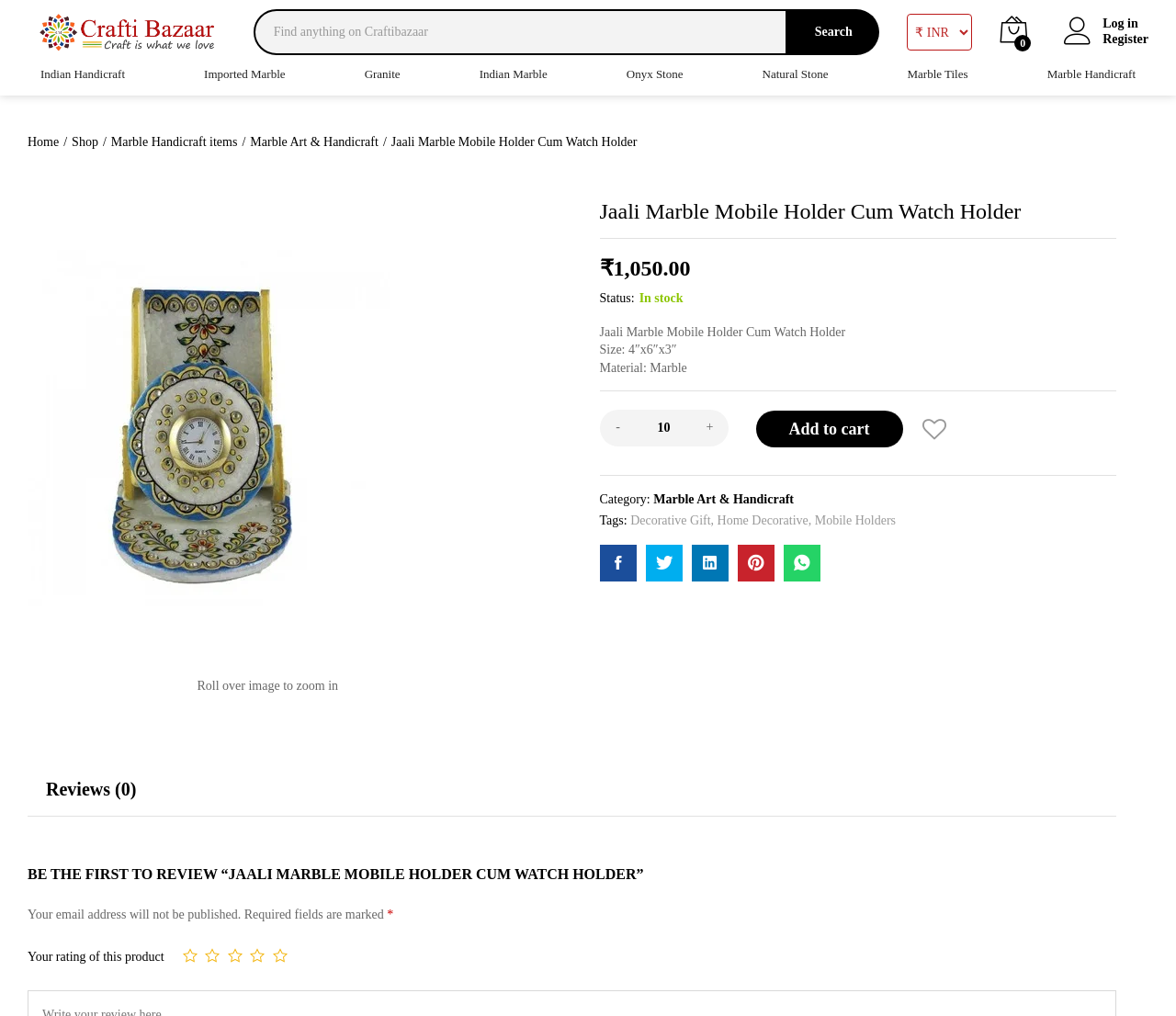Given the description "Best Driving Test Cancelation App", determine the bounding box of the corresponding UI element.

None